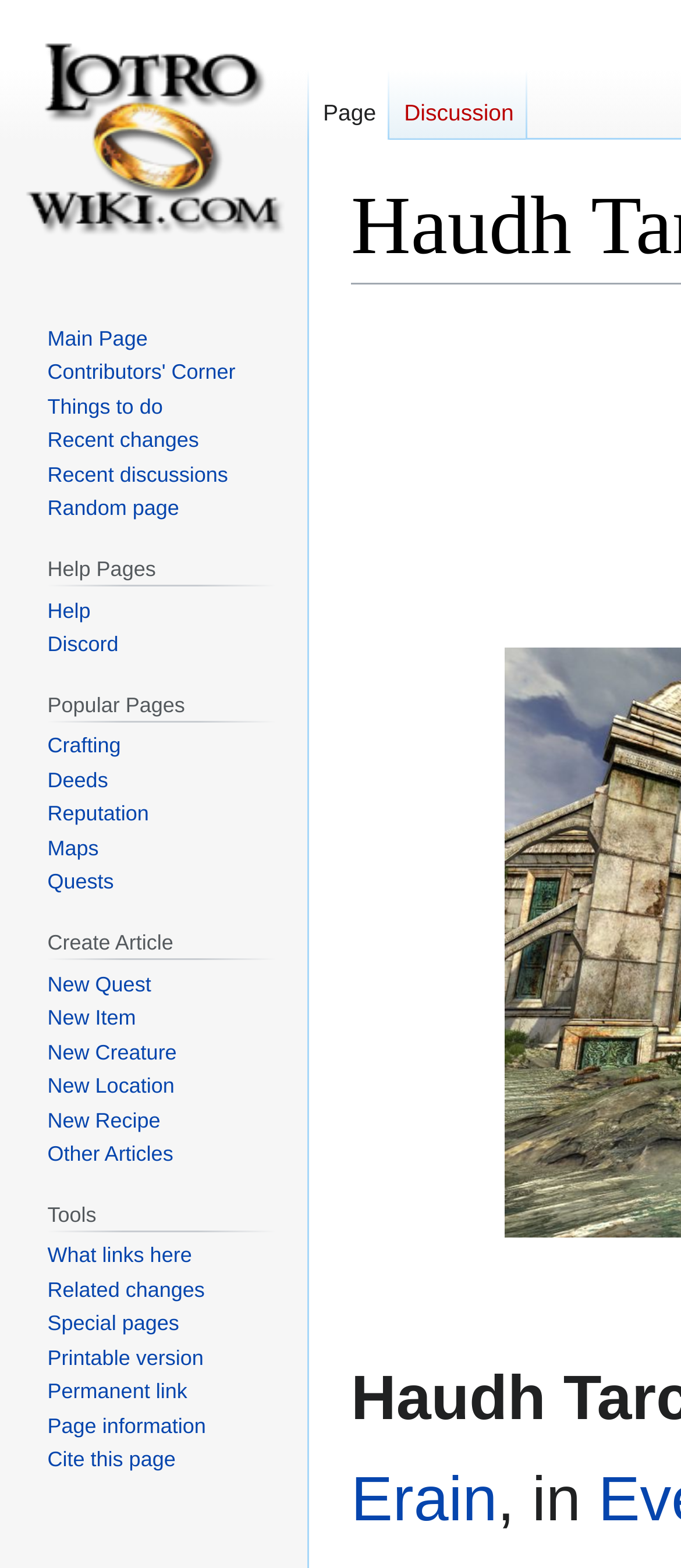Given the element description, predict the bounding box coordinates in the format (top-left x, top-left y, bottom-right x, bottom-right y), using floating point numbers between 0 and 1: Maps

[0.07, 0.533, 0.145, 0.549]